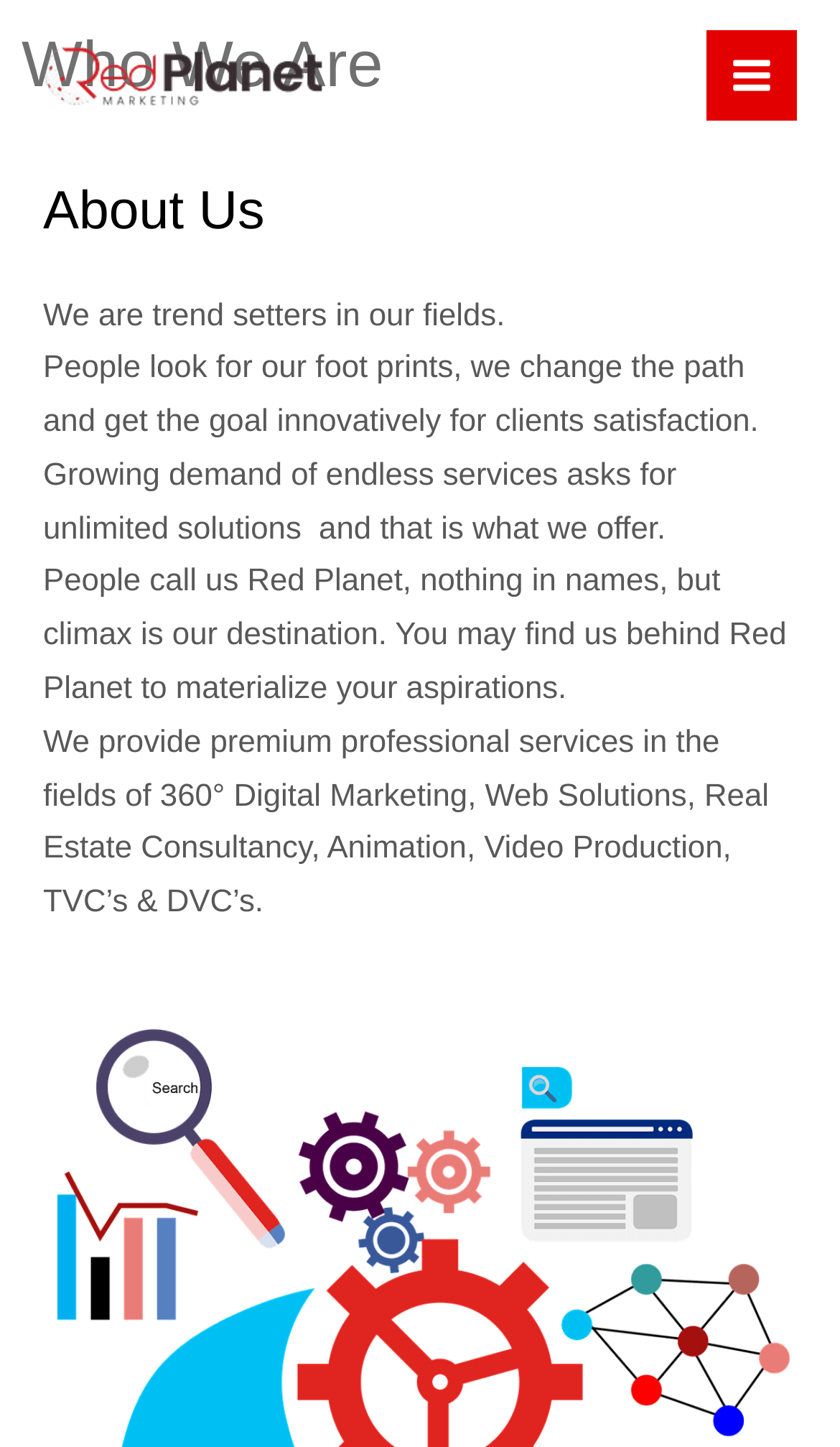What is the name of the digital marketing agency?
Please provide a single word or phrase based on the screenshot.

Red Planet